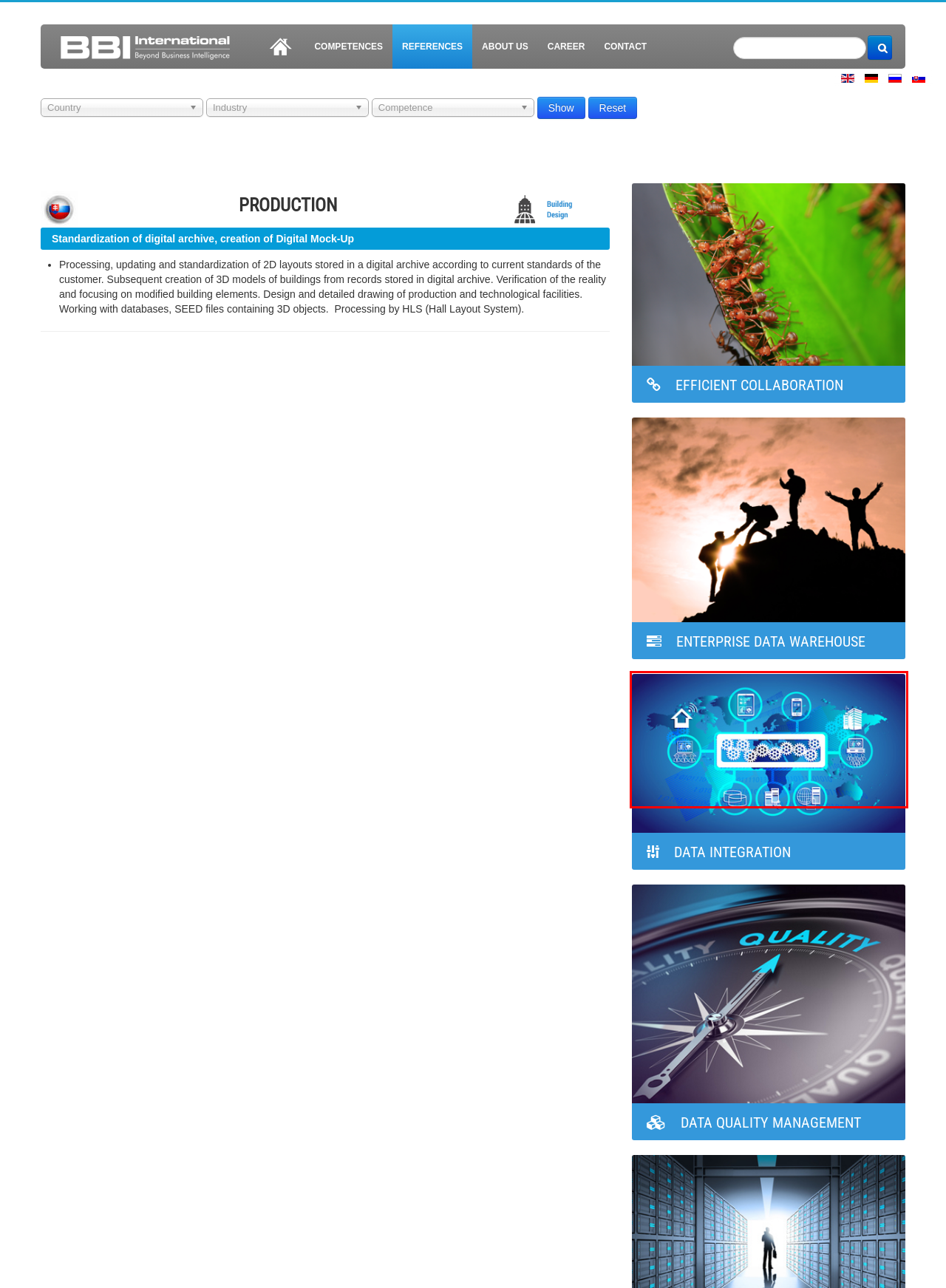Review the webpage screenshot provided, and perform OCR to extract the text from the red bounding box.

The Holy Grail of IT in 21st Century is data integration. A lot of sources, a lot of data, a lot of information. And only one thing you need – collect and join it together by an appropriate way.